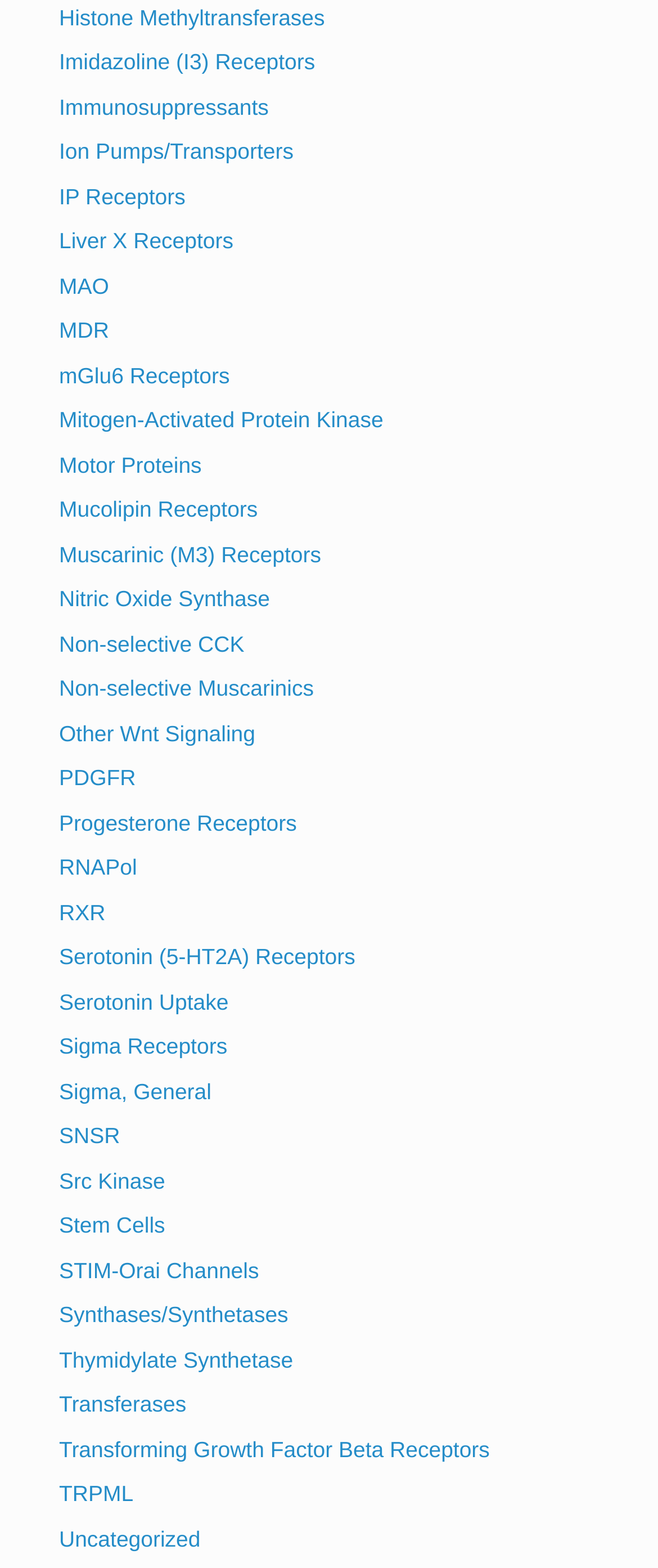Reply to the question with a single word or phrase:
Are there any links related to receptors on this webpage?

Yes